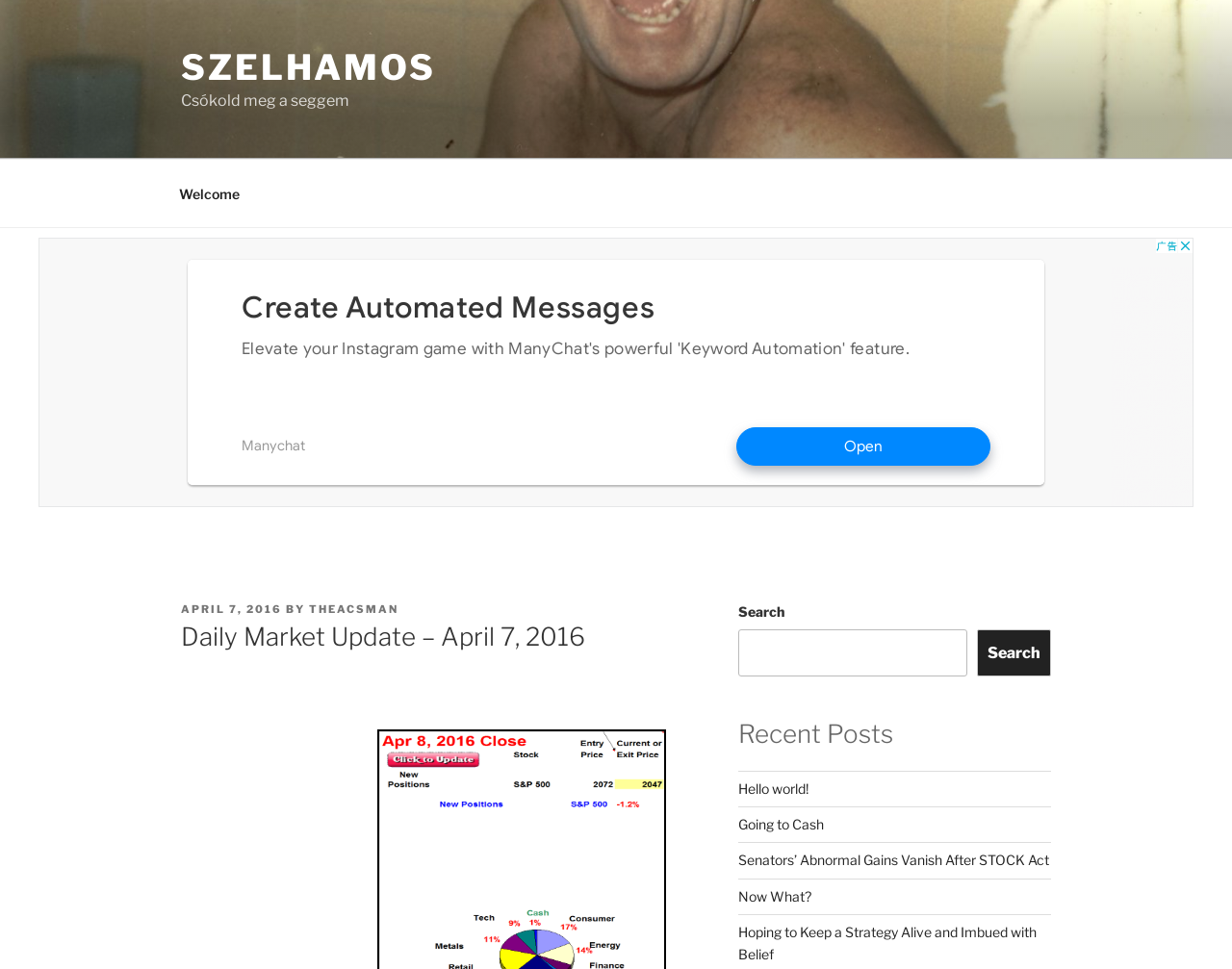Provide a one-word or short-phrase response to the question:
What is the author of the daily market update?

THEACSMAN